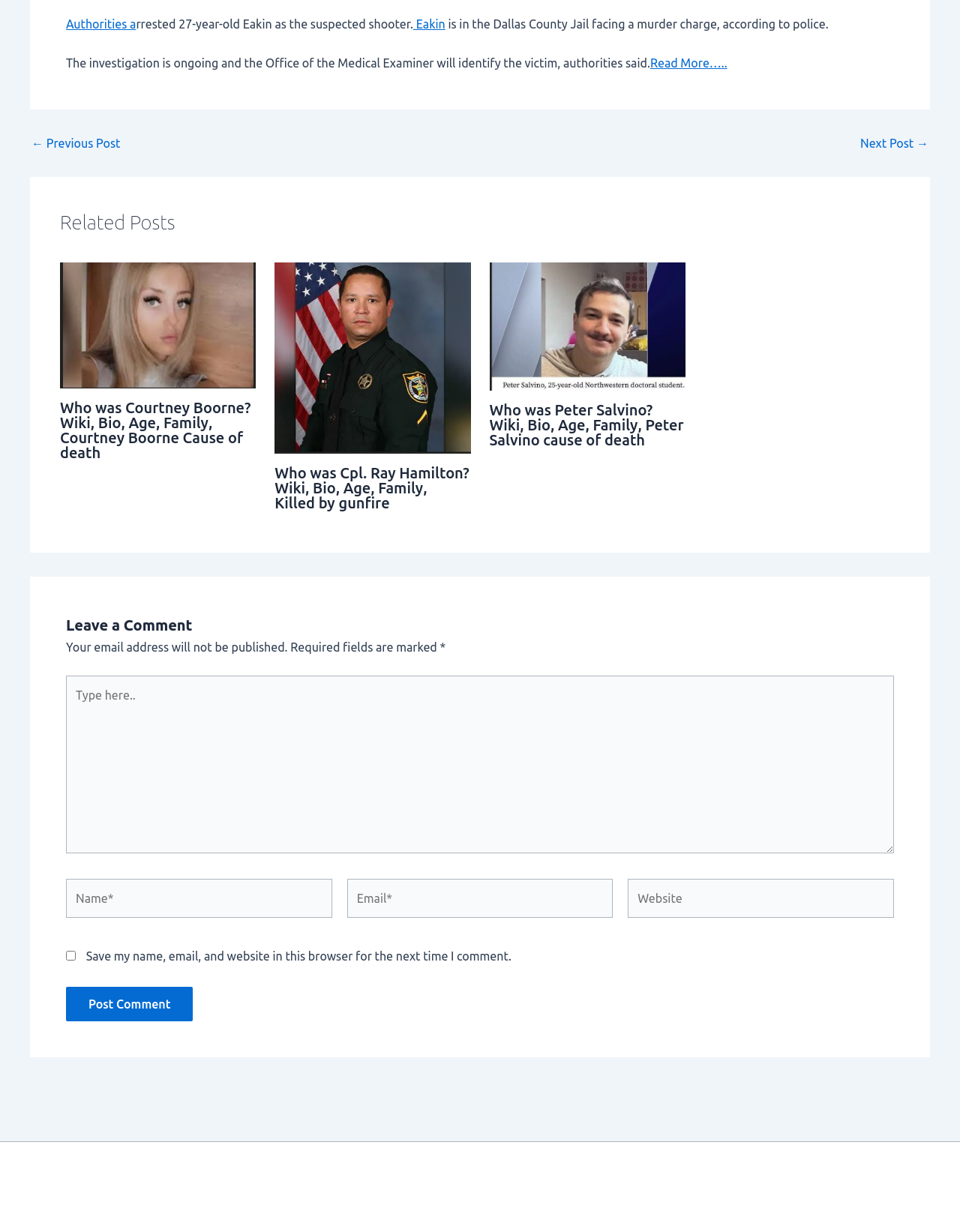Give a short answer to this question using one word or a phrase:
What is the suspected shooter's name?

Eakin